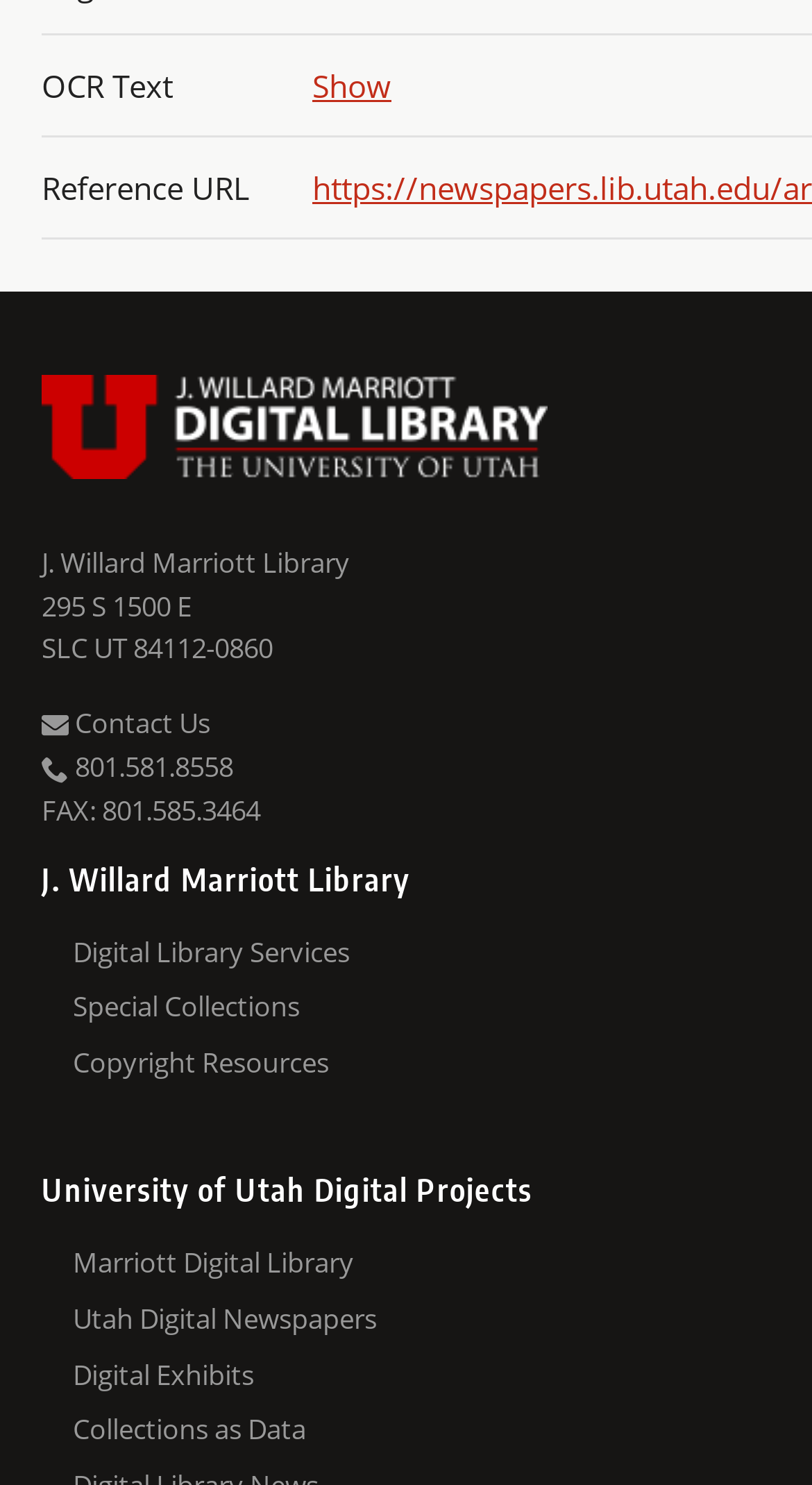Based on the element description Digital Public Library of America, identify the bounding box of the UI element in the given webpage screenshot. The coordinates should be in the format (top-left x, top-left y, bottom-right x, bottom-right y) and must be between 0 and 1.

[0.09, 0.881, 0.949, 0.919]